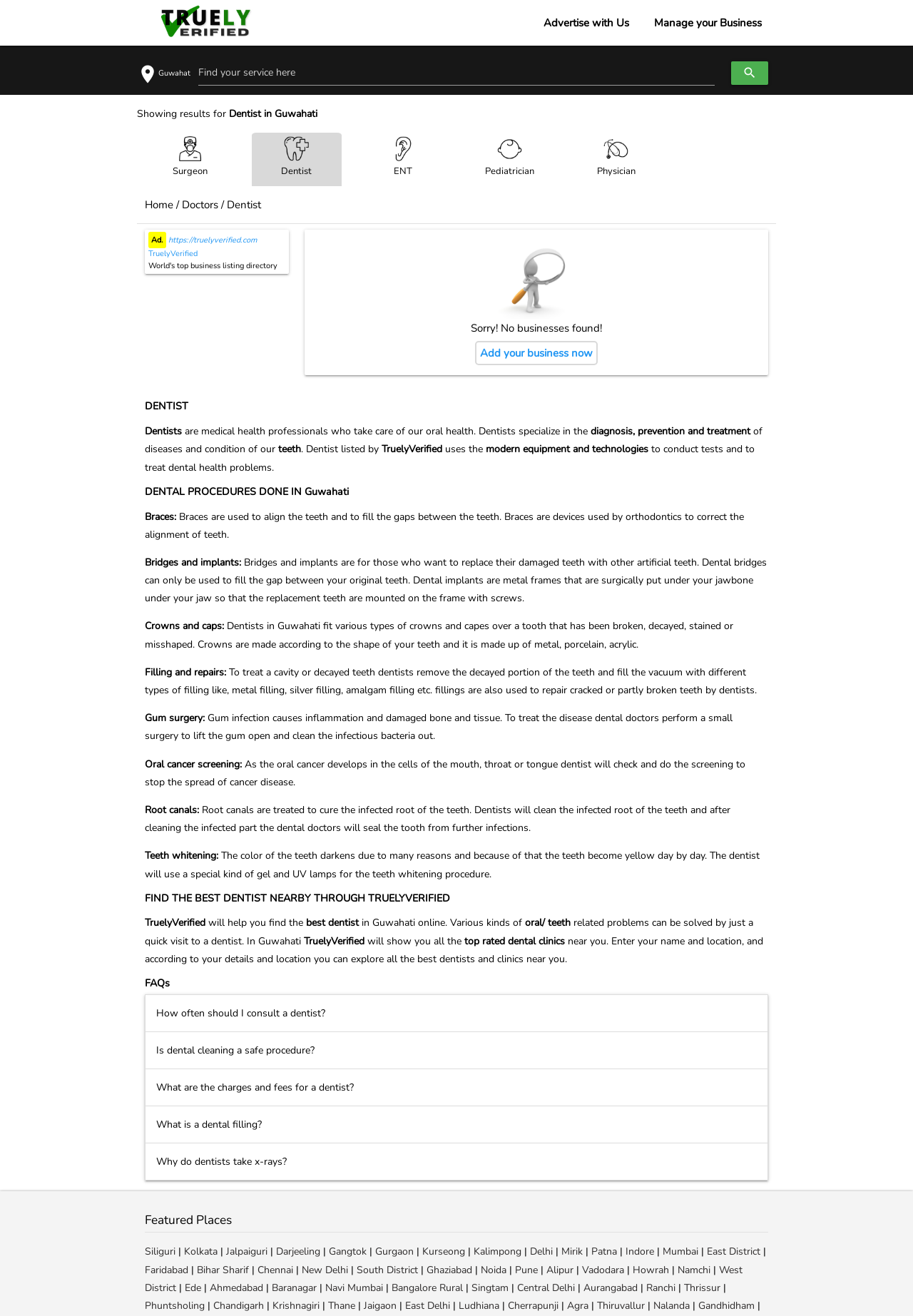Specify the bounding box coordinates of the element's area that should be clicked to execute the given instruction: "add your business now". The coordinates should be four float numbers between 0 and 1, i.e., [left, top, right, bottom].

[0.52, 0.259, 0.655, 0.277]